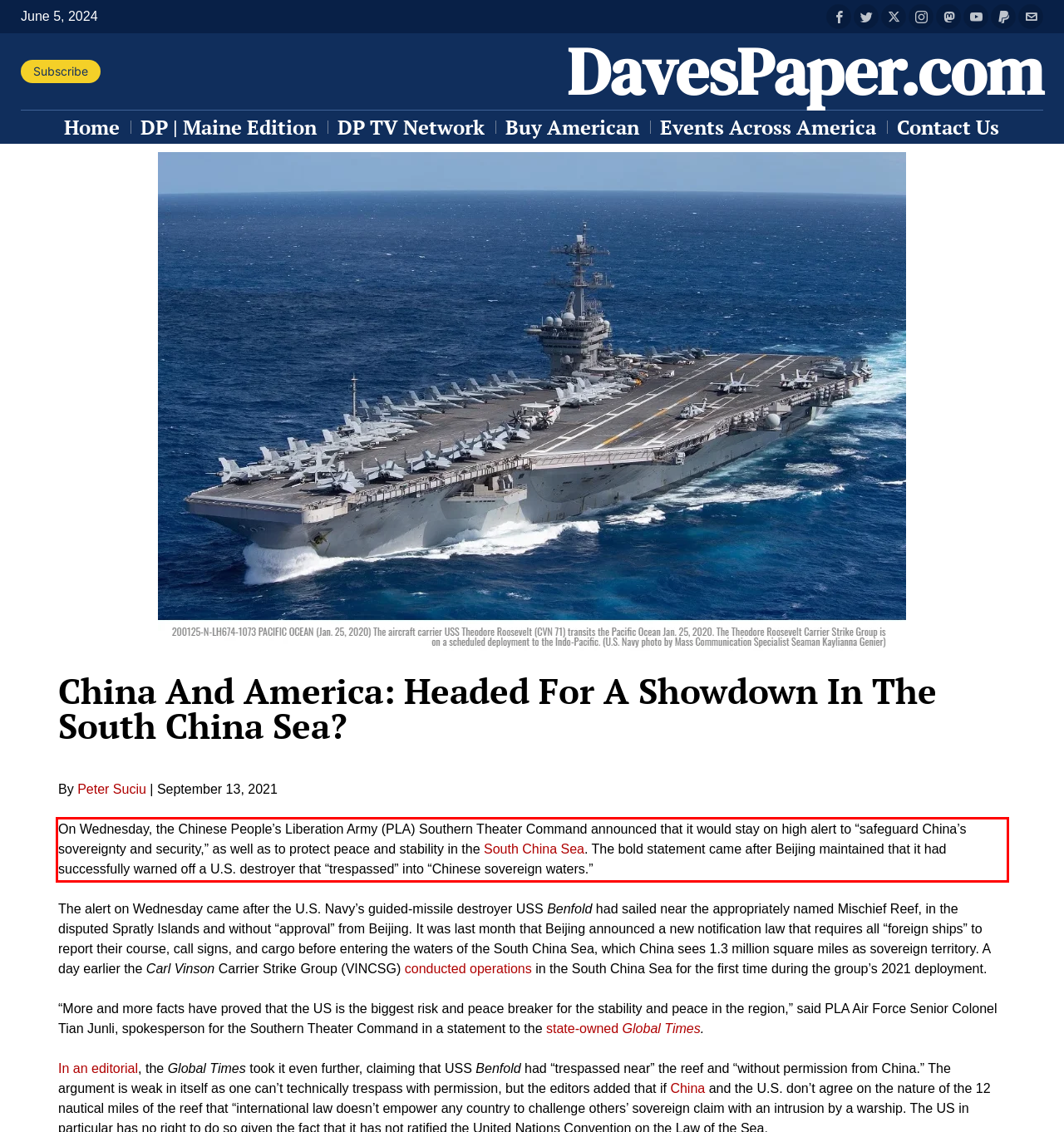The screenshot provided shows a webpage with a red bounding box. Apply OCR to the text within this red bounding box and provide the extracted content.

On Wednesday, the Chinese People’s Liberation Army (PLA) Southern Theater Command announced that it would stay on high alert to “safeguard China’s sovereignty and security,” as well as to protect peace and stability in the South China Sea. The bold statement came after Beijing maintained that it had successfully warned off a U.S. destroyer that “trespassed” into “Chinese sovereign waters.”